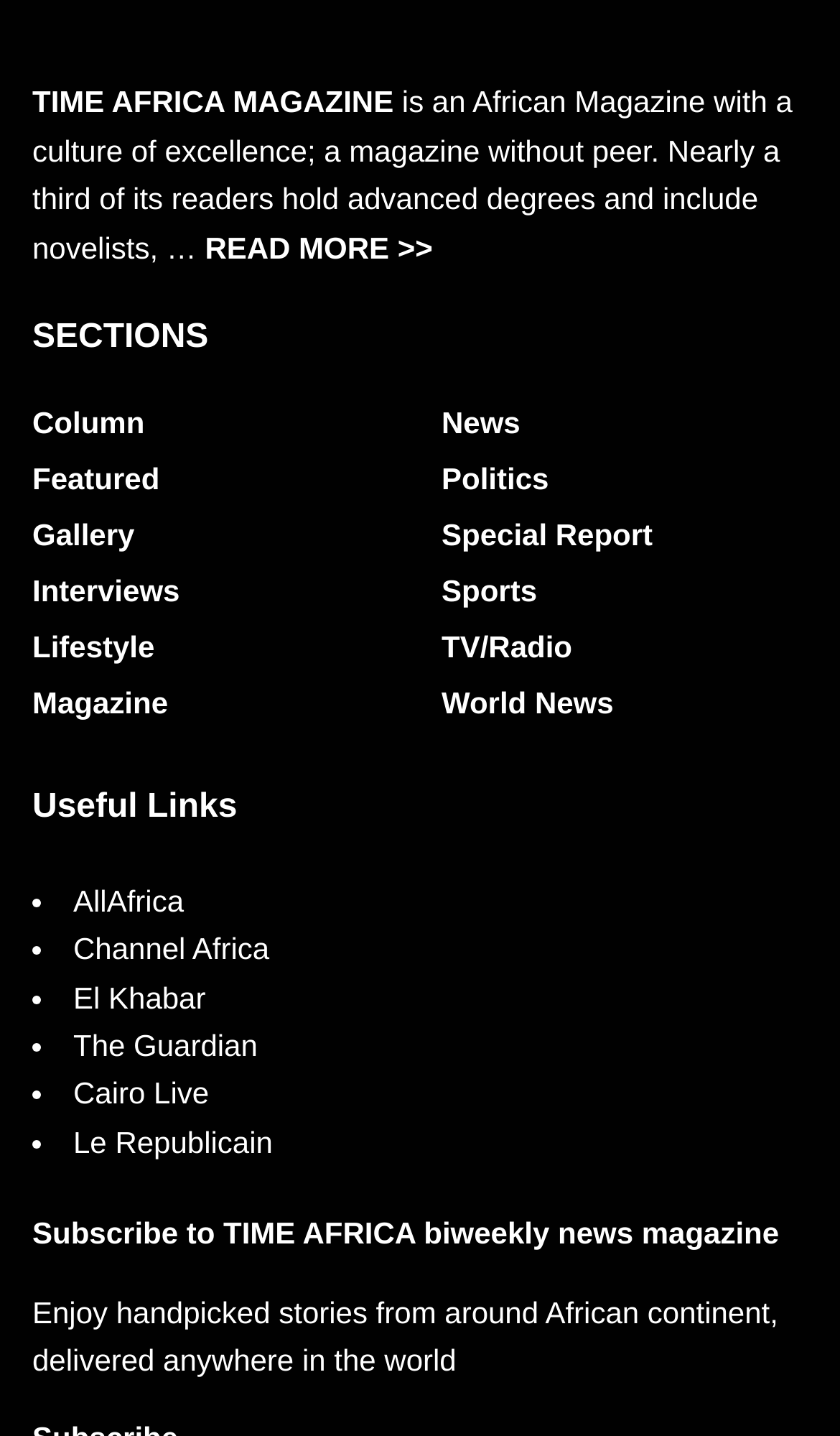Answer briefly with one word or phrase:
How many sections are listed on the webpage?

9